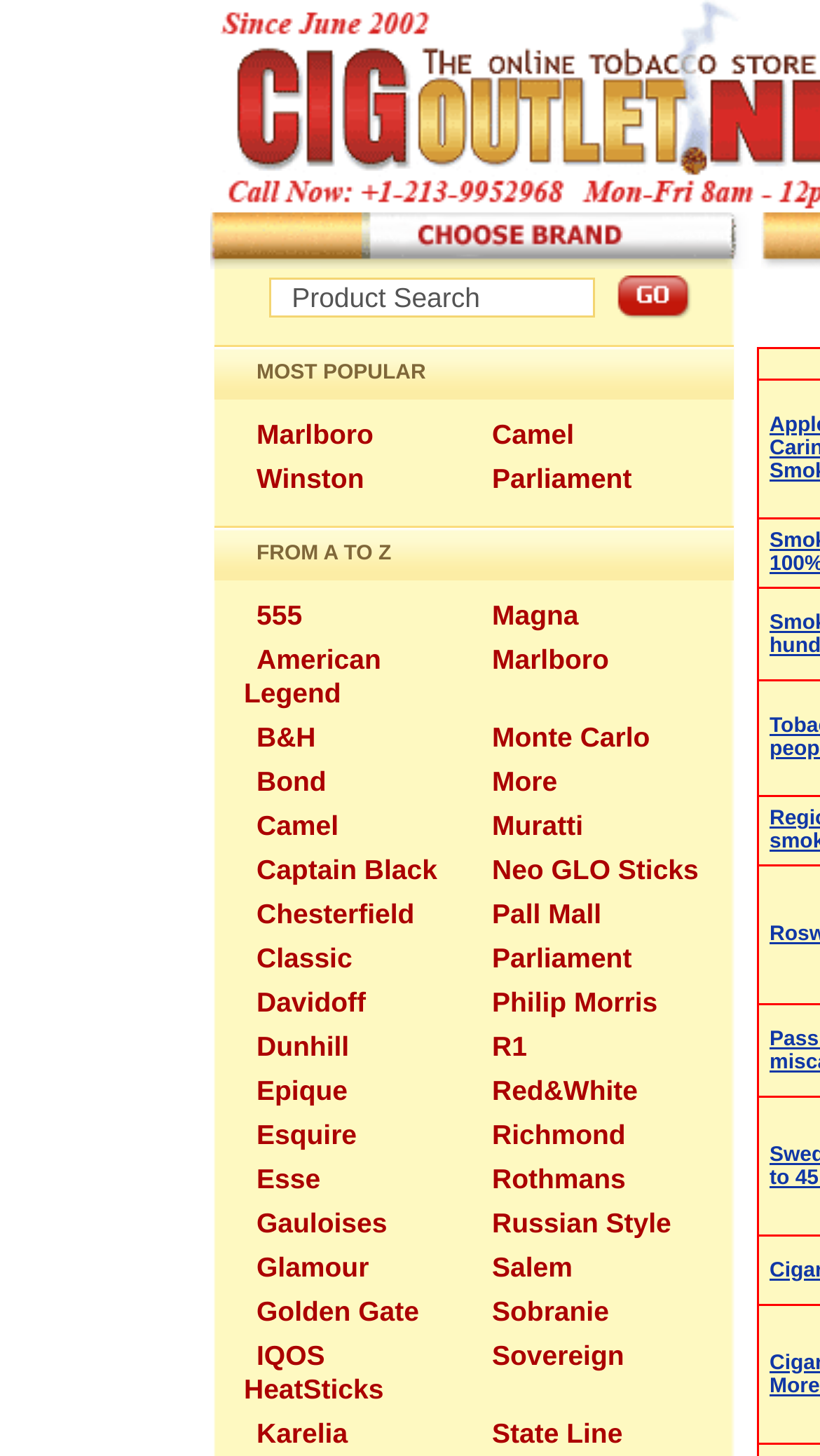What is the function of the 'Go' button?
Refer to the image and provide a one-word or short phrase answer.

Submit search query